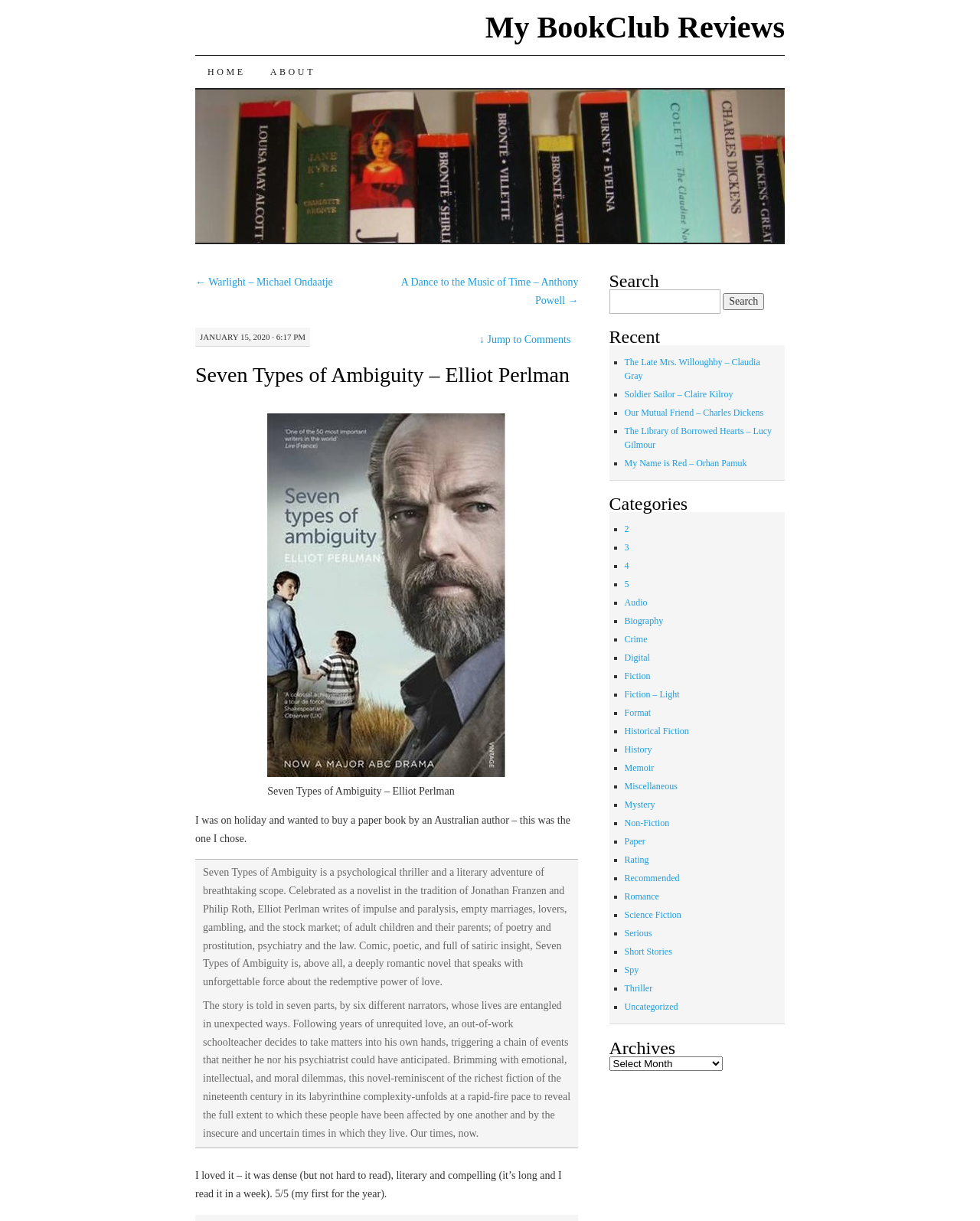Locate the bounding box coordinates of the area where you should click to accomplish the instruction: "View the 'Categories' section".

[0.621, 0.407, 0.801, 0.42]